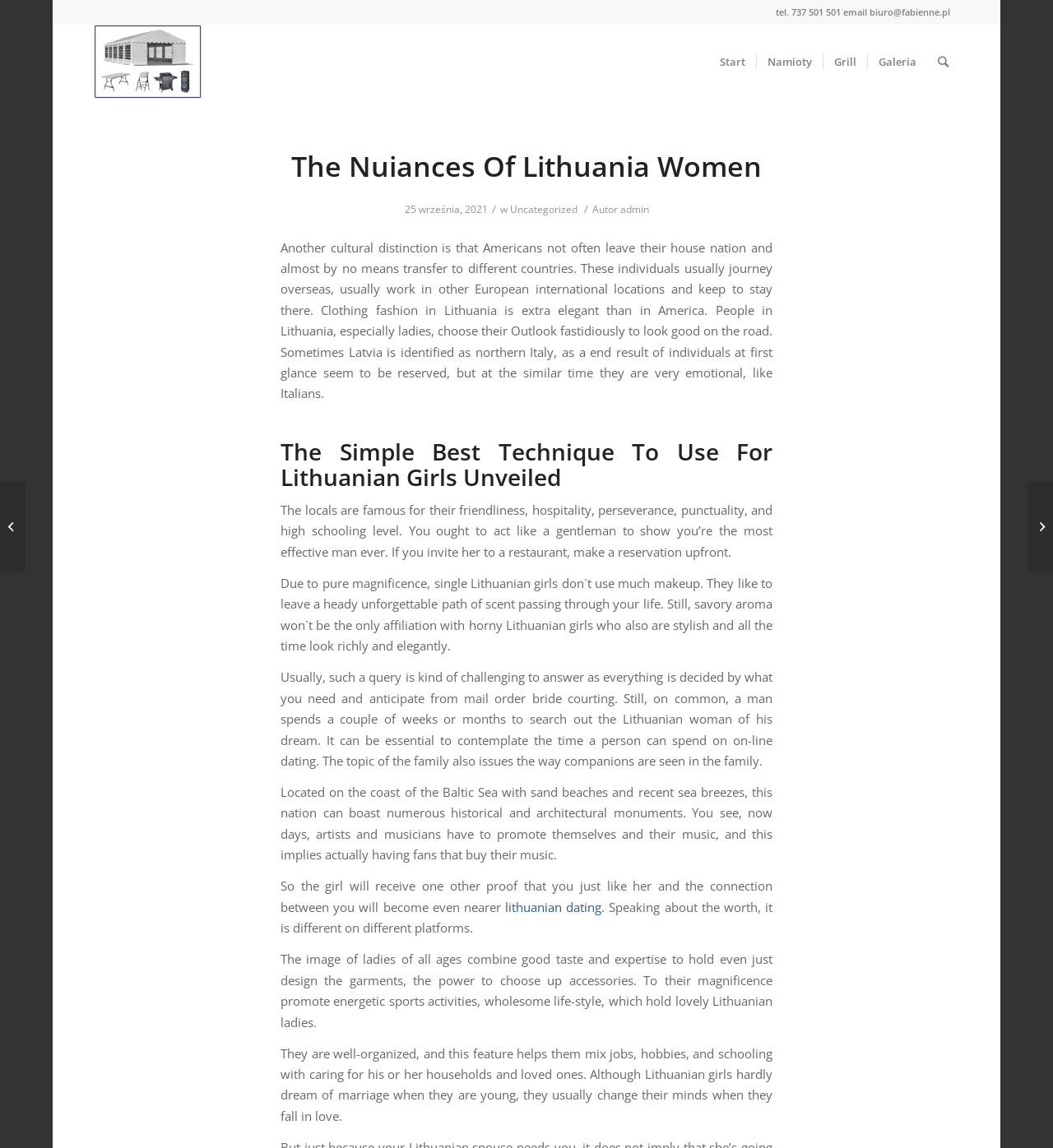How many links are there in the navigation menu?
Provide a short answer using one word or a brief phrase based on the image.

6